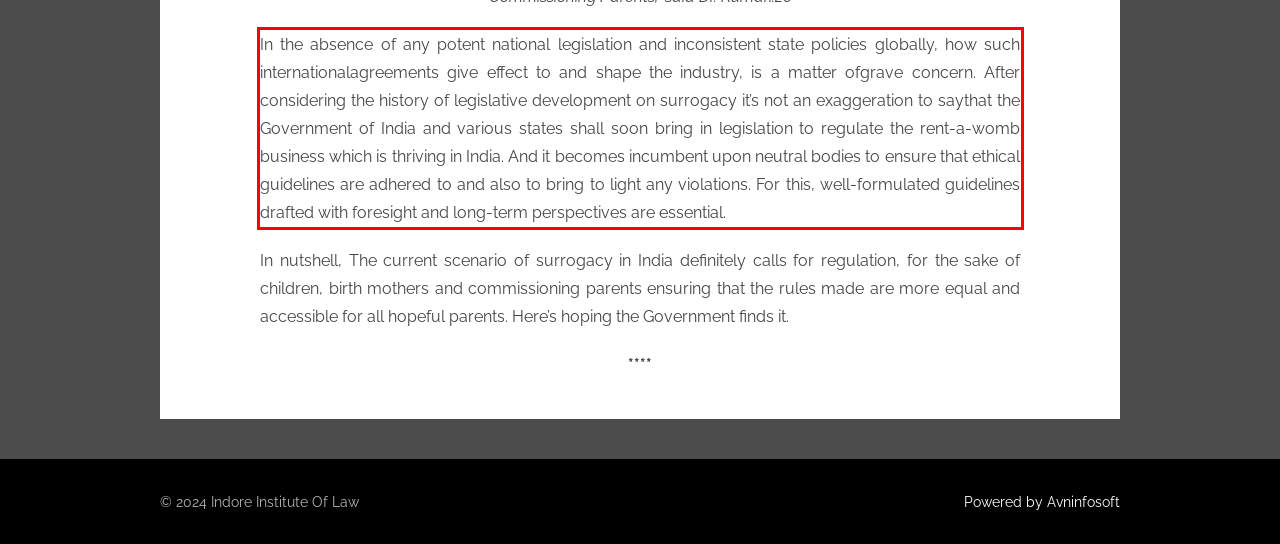Identify and extract the text within the red rectangle in the screenshot of the webpage.

In the absence of any potent national legislation and inconsistent state policies globally, how such internationalagreements give effect to and shape the industry, is a matter ofgrave concern. After considering the history of legislative development on surrogacy it’s not an exaggeration to saythat the Government of India and various states shall soon bring in legislation to regulate the rent-a-womb business which is thriving in India. And it becomes incumbent upon neutral bodies to ensure that ethical guidelines are adhered to and also to bring to light any violations. For this, well-formulated guidelines drafted with foresight and long-term perspectives are essential.